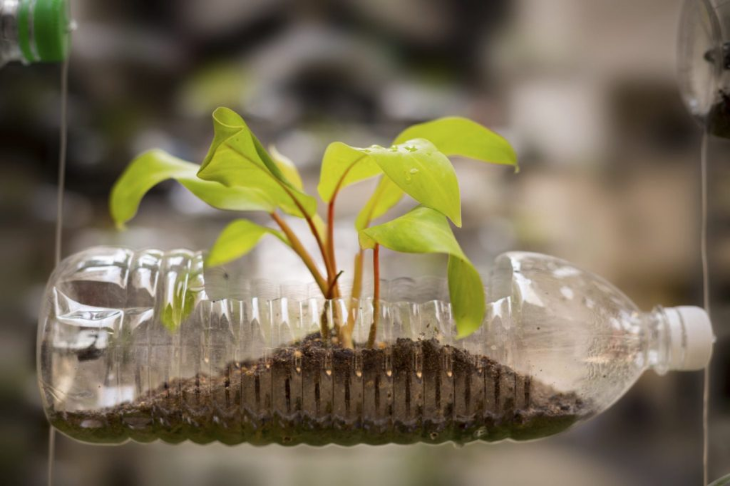Provide your answer in a single word or phrase: 
What environmental issue is addressed by this initiative?

Plastic waste